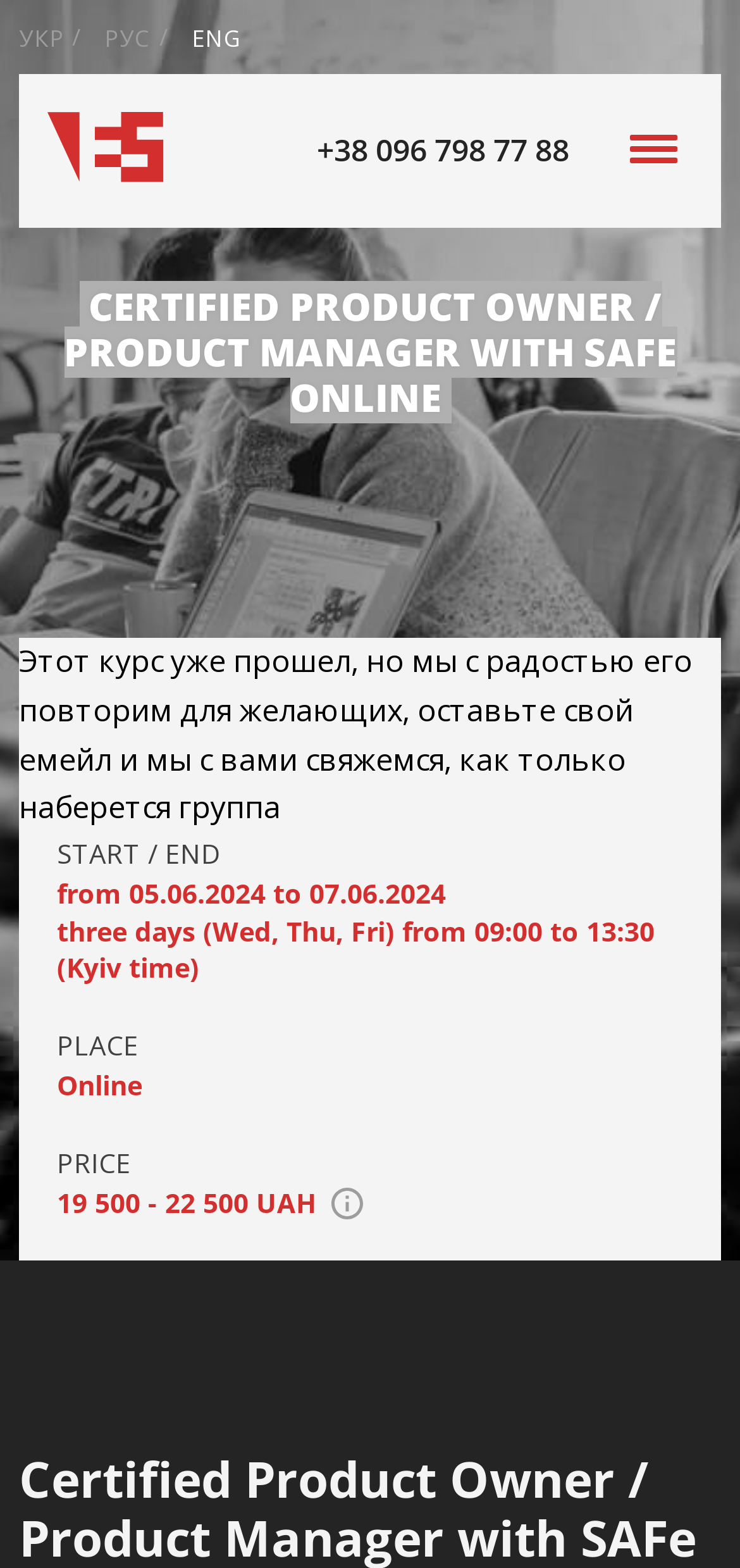What language options are available on this webpage?
Provide an in-depth answer to the question, covering all aspects.

I found three language options on the top of the webpage, which are УКР, РУС, and ENG, indicating that the webpage supports Ukrainian, Russian, and English languages.